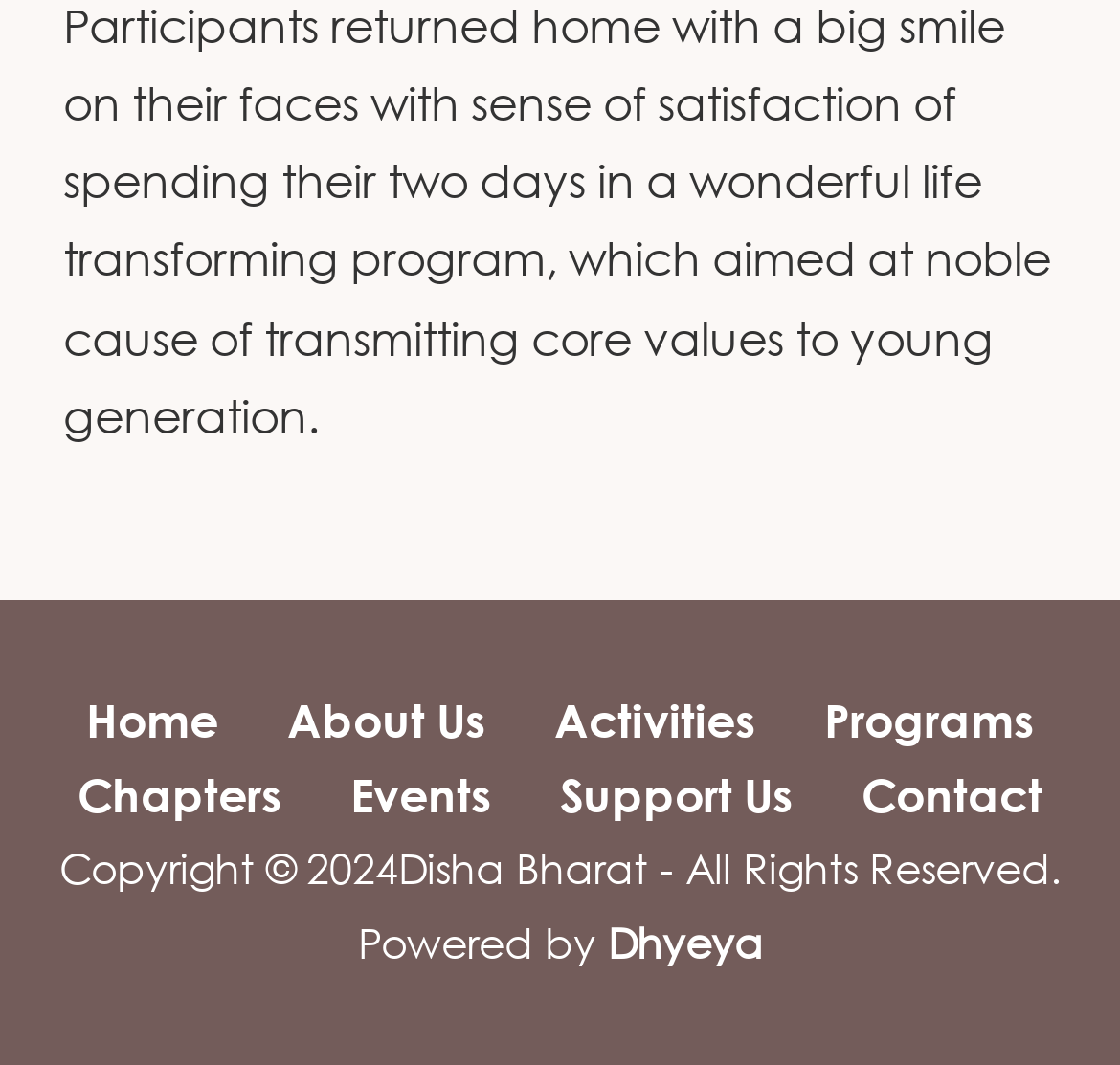Given the description of a UI element: "Support Us", identify the bounding box coordinates of the matching element in the webpage screenshot.

[0.474, 0.718, 0.733, 0.772]